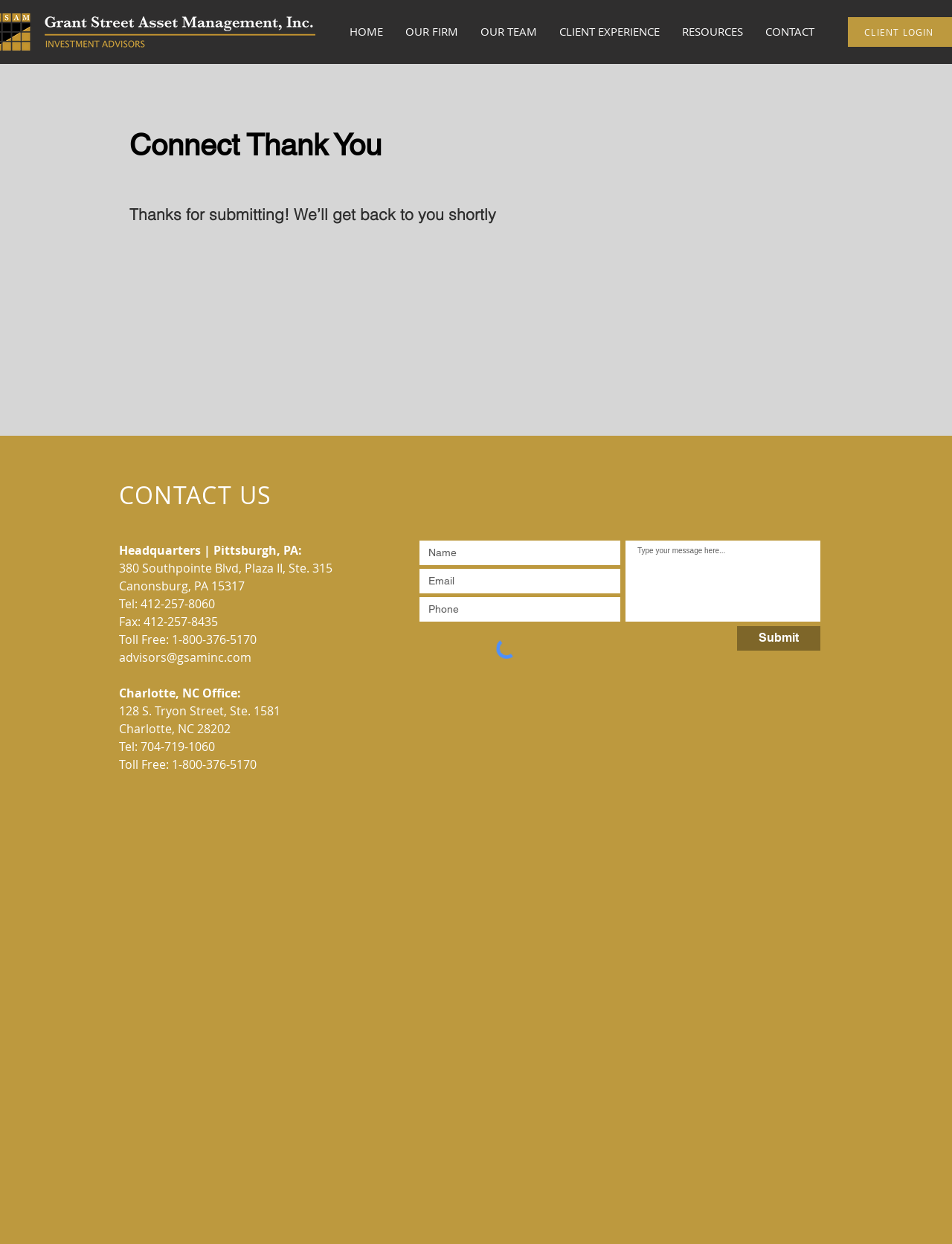What is the company's headquarters address?
Please give a well-detailed answer to the question.

I found the address by looking at the text elements in the main section of the webpage, where it says 'Headquarters | ' followed by the address.